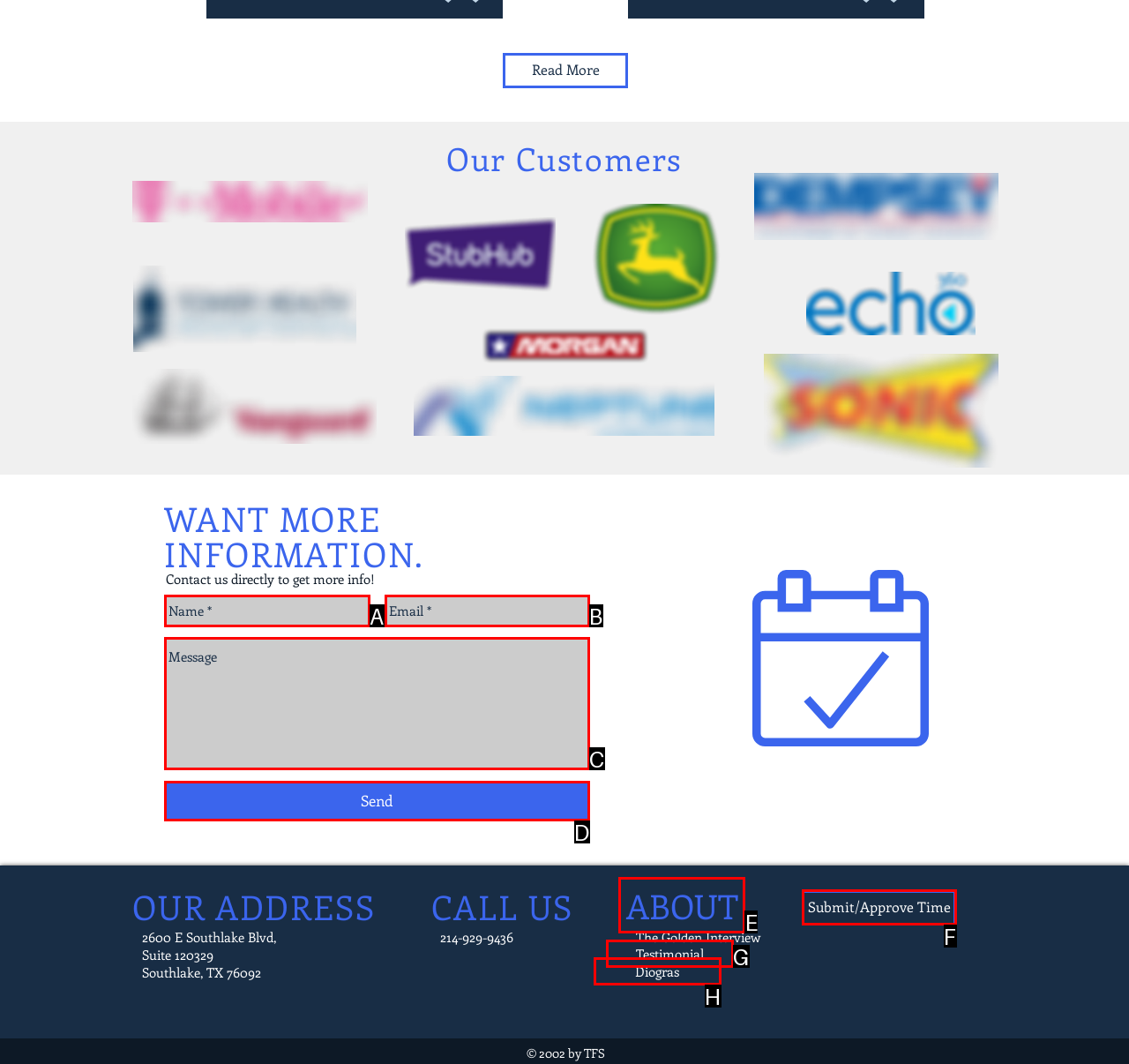Identify which lettered option to click to carry out the task: Click the 'ABOUT' link. Provide the letter as your answer.

E